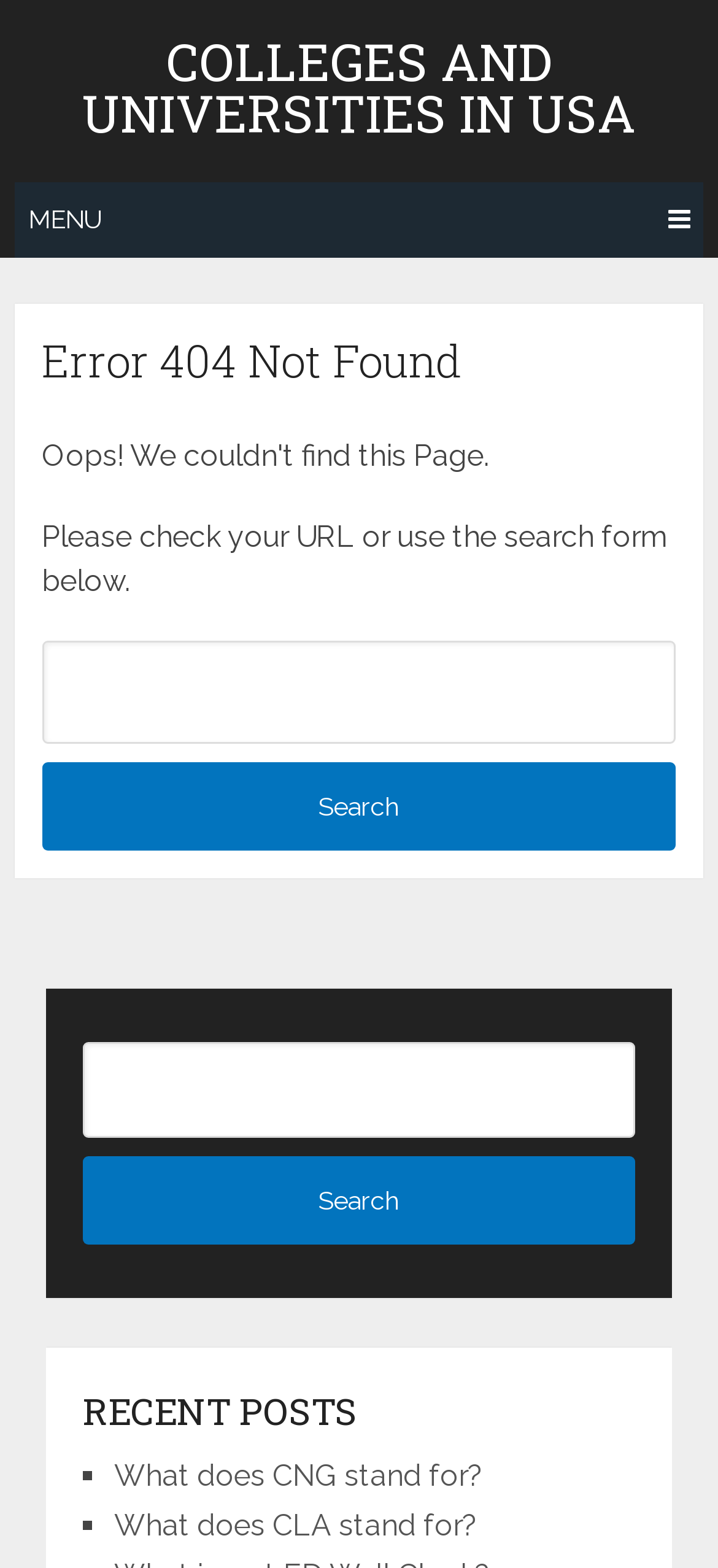Please provide the main heading of the webpage content.

COLLEGES AND UNIVERSITIES IN USA